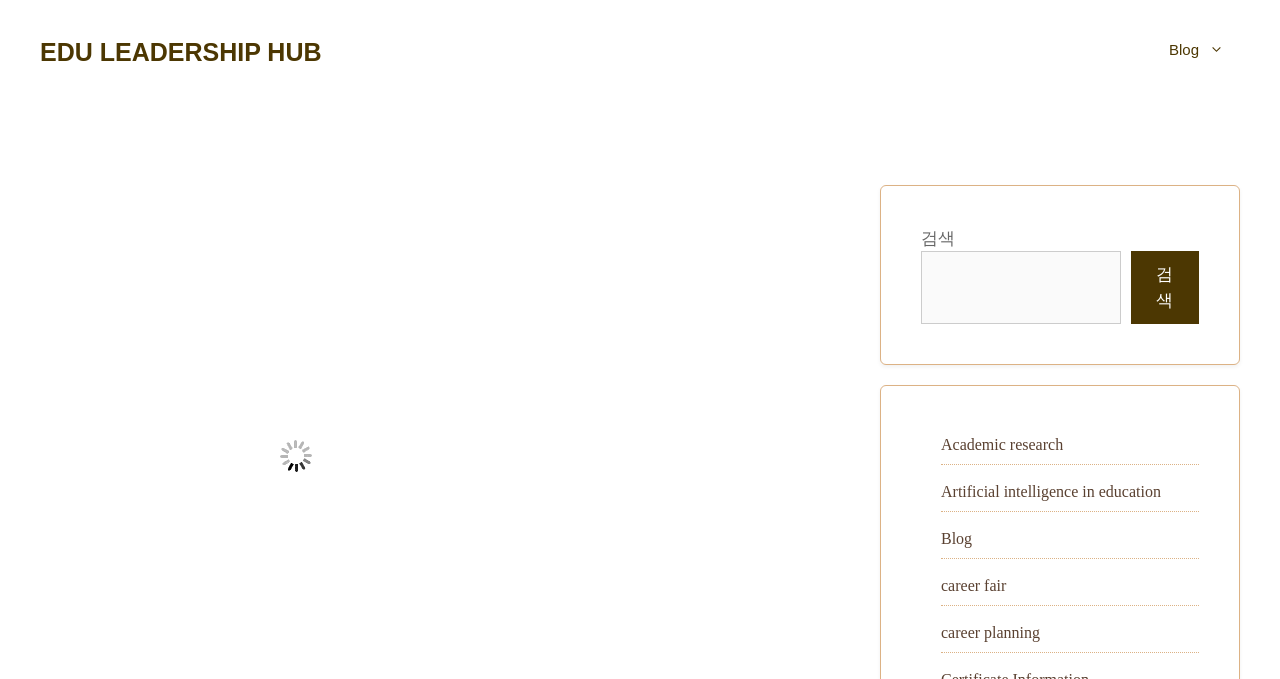Can you look at the image and give a comprehensive answer to the question:
What is the purpose of the search box?

The search box is located in the middle of the webpage, and it has a button with the text '검색', which means 'search' in Korean. This suggests that the purpose of the search box is to search the website.